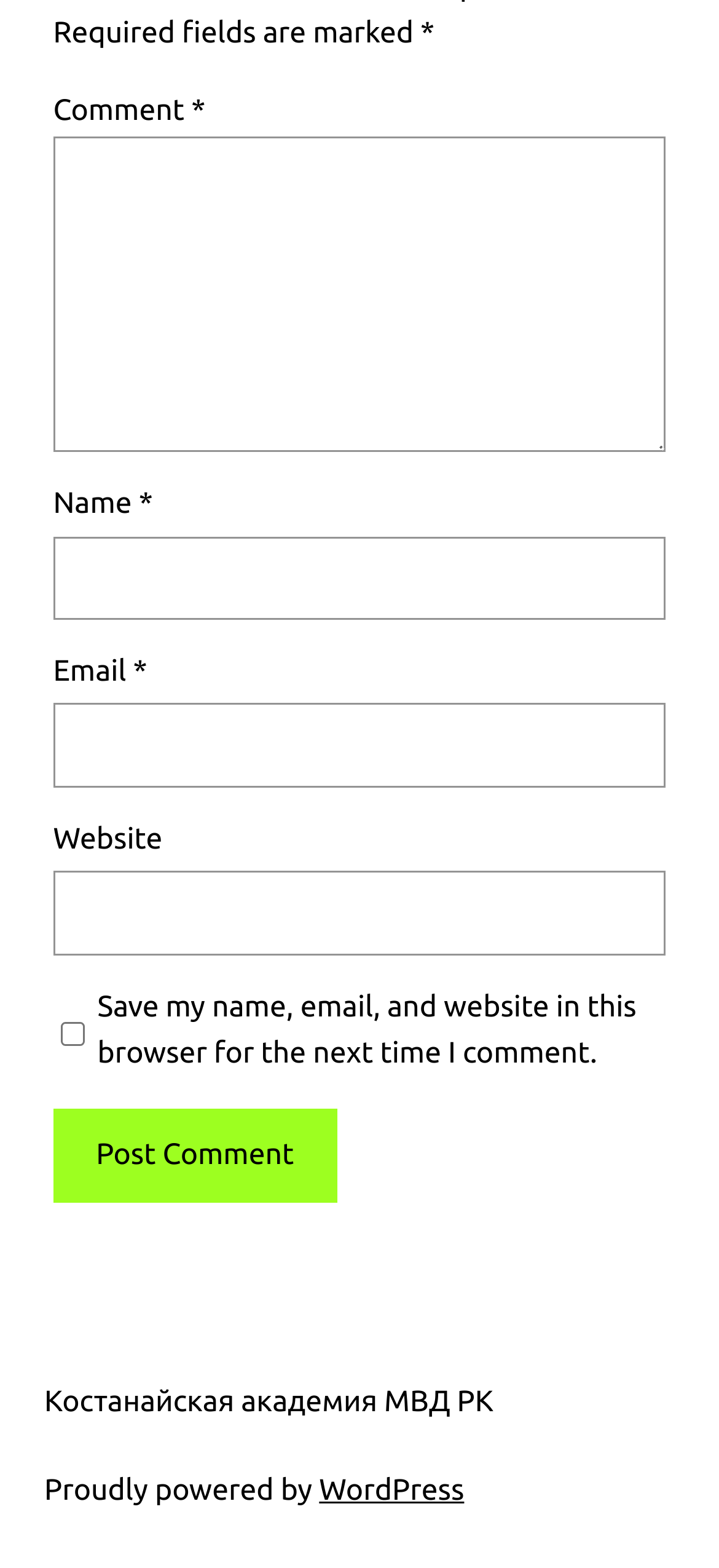Determine the bounding box coordinates of the clickable element to complete this instruction: "Enter a comment". Provide the coordinates in the format of four float numbers between 0 and 1, [left, top, right, bottom].

[0.074, 0.087, 0.926, 0.288]